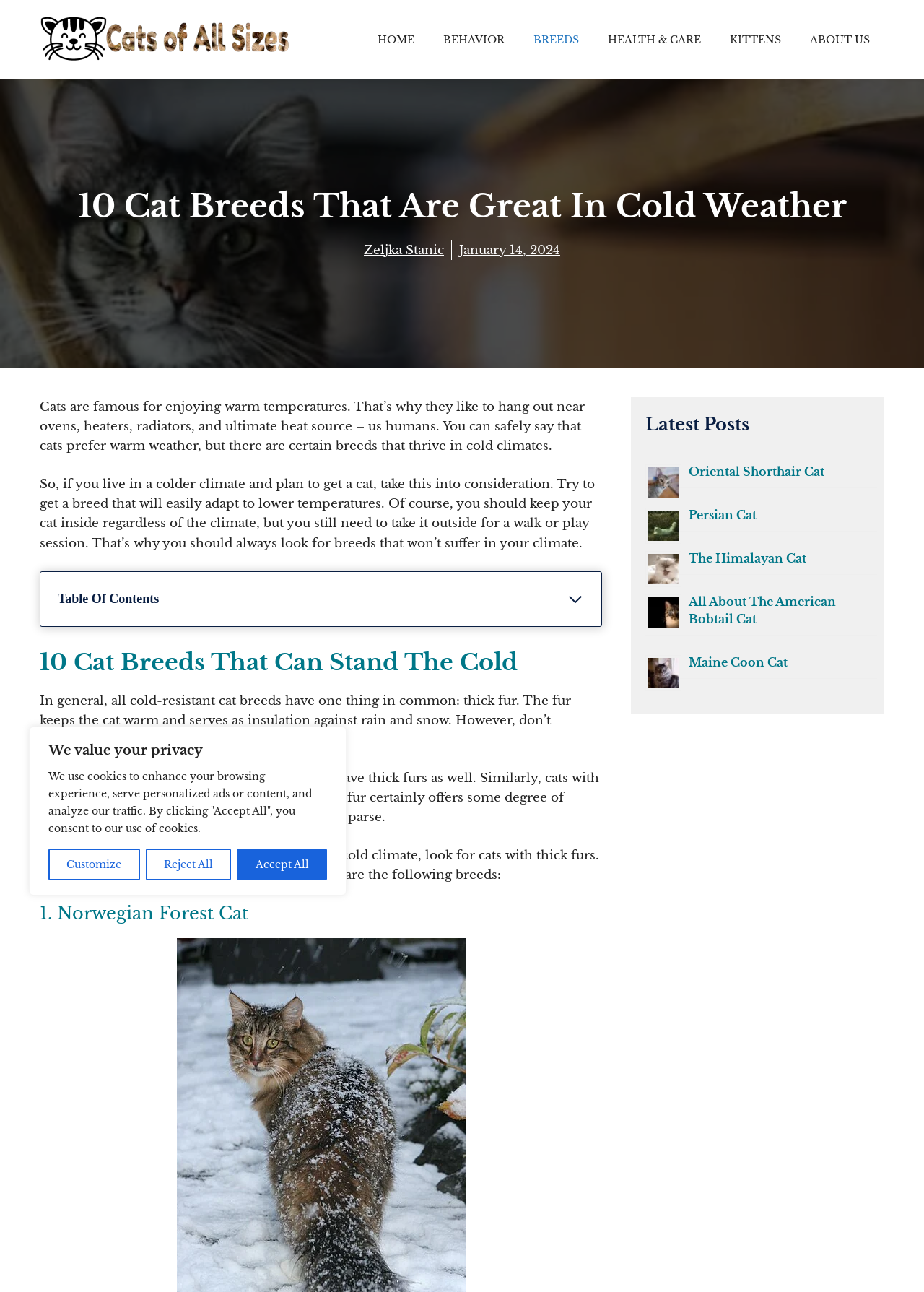Determine the main text heading of the webpage and provide its content.

10 Cat Breeds That Are Great In Cold Weather